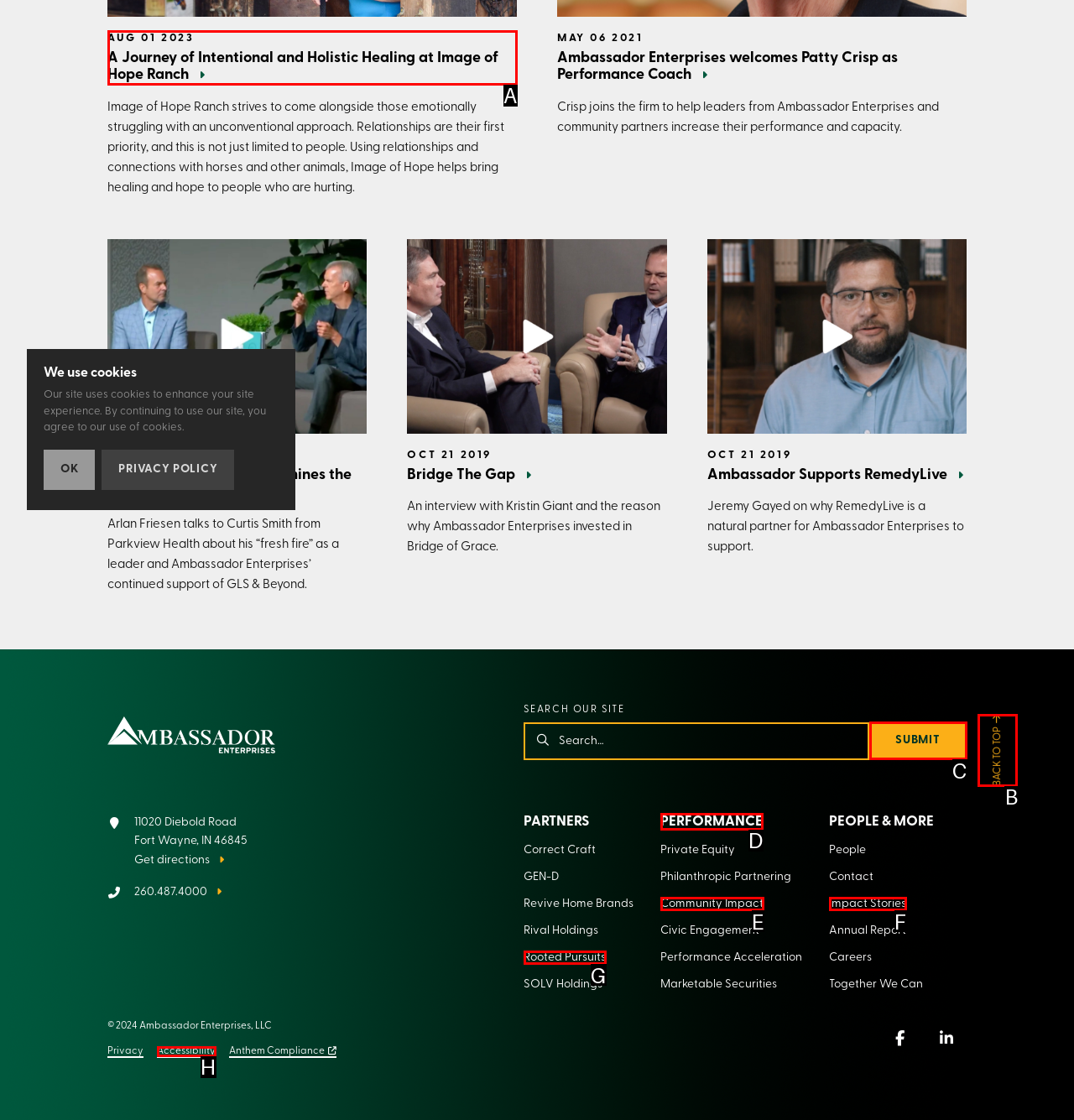Identify the matching UI element based on the description: www.freetradeinseafood.org
Reply with the letter from the available choices.

None